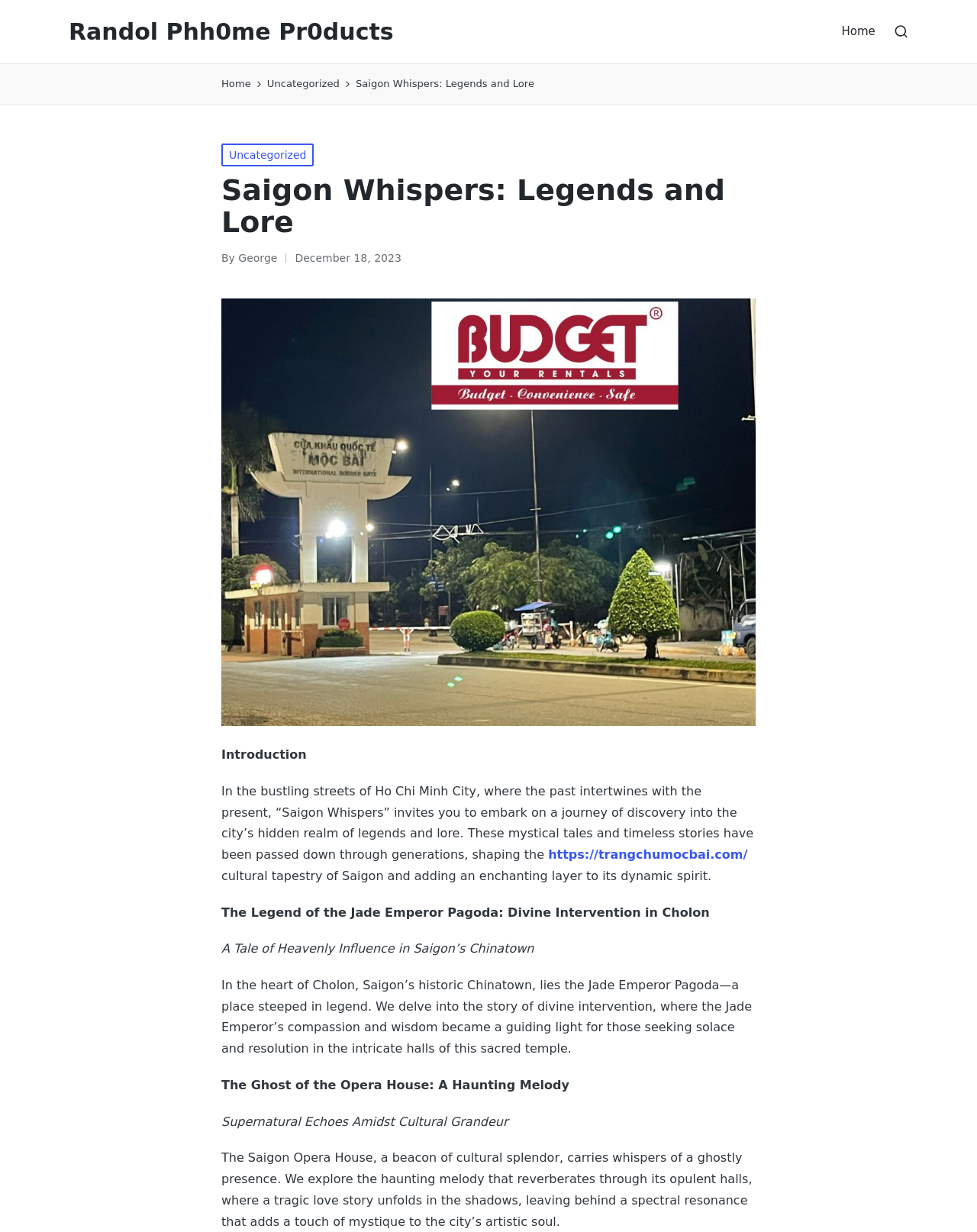What is the purpose of the 'Scroll to Top' link? Based on the screenshot, please respond with a single word or phrase.

To scroll to the top of the page